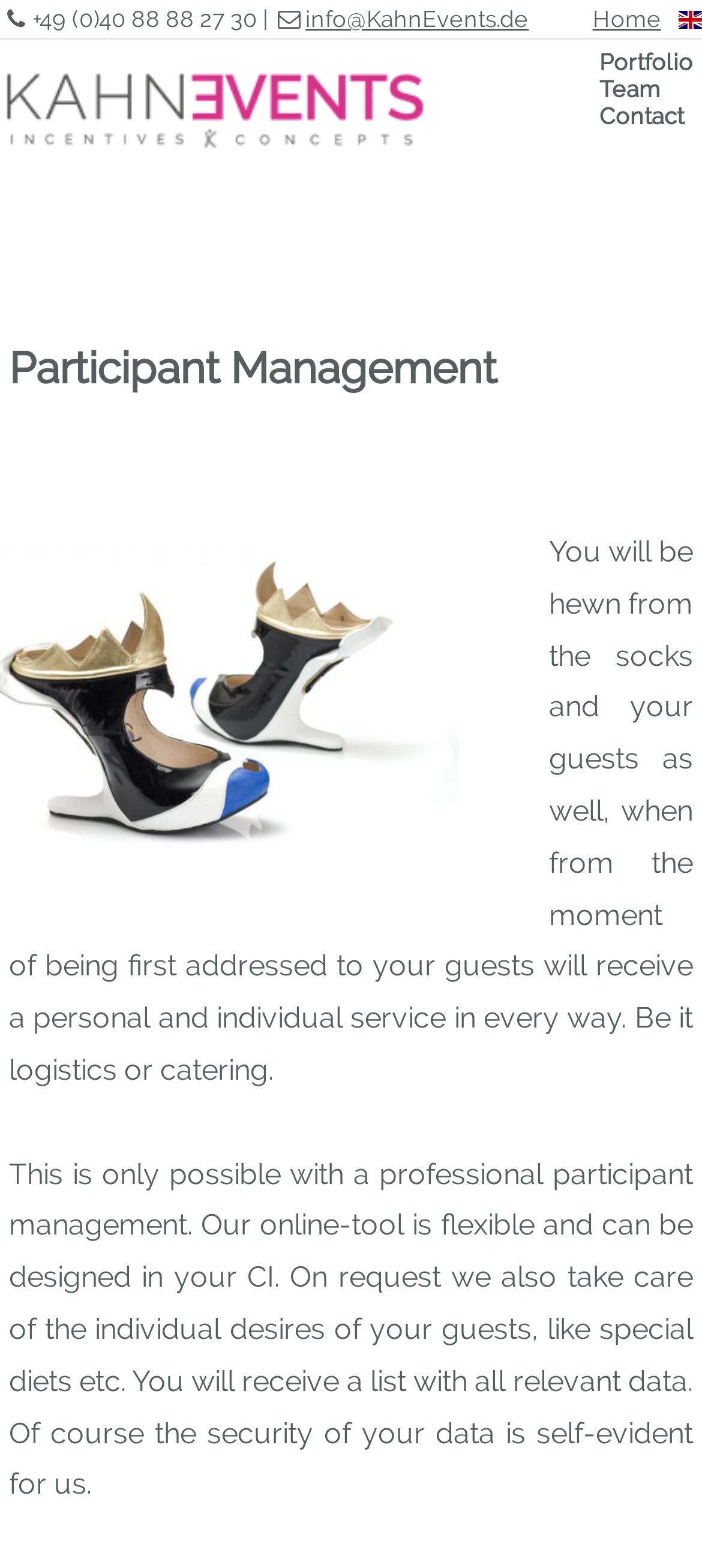Specify the bounding box coordinates (top-left x, top-left y, bottom-right x, bottom-right y) of the UI element in the screenshot that matches this description: KahnEvents Incentives Concepts

[0.0, 0.042, 0.61, 0.1]